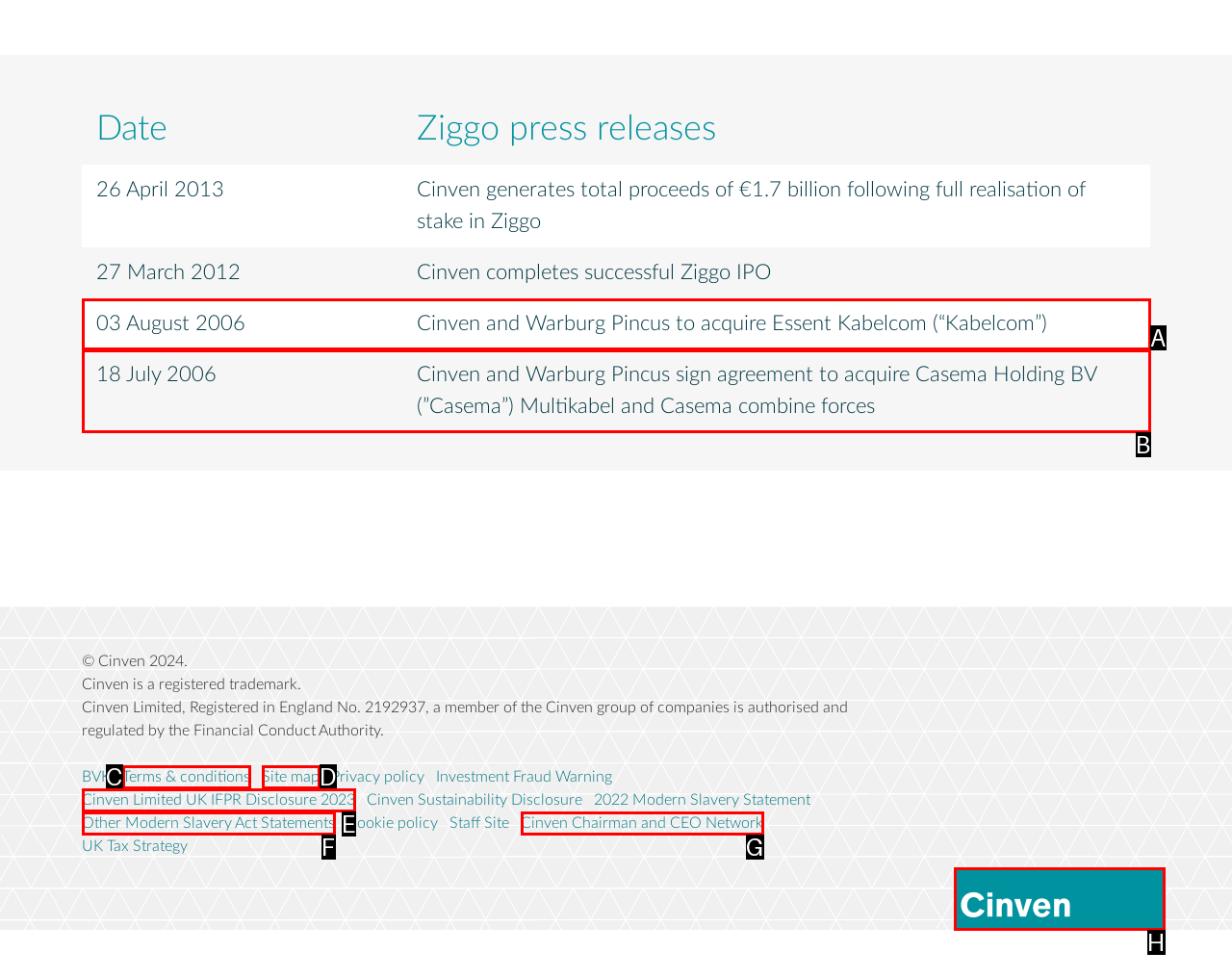Examine the description: Other Modern Slavery Act Statements and indicate the best matching option by providing its letter directly from the choices.

F